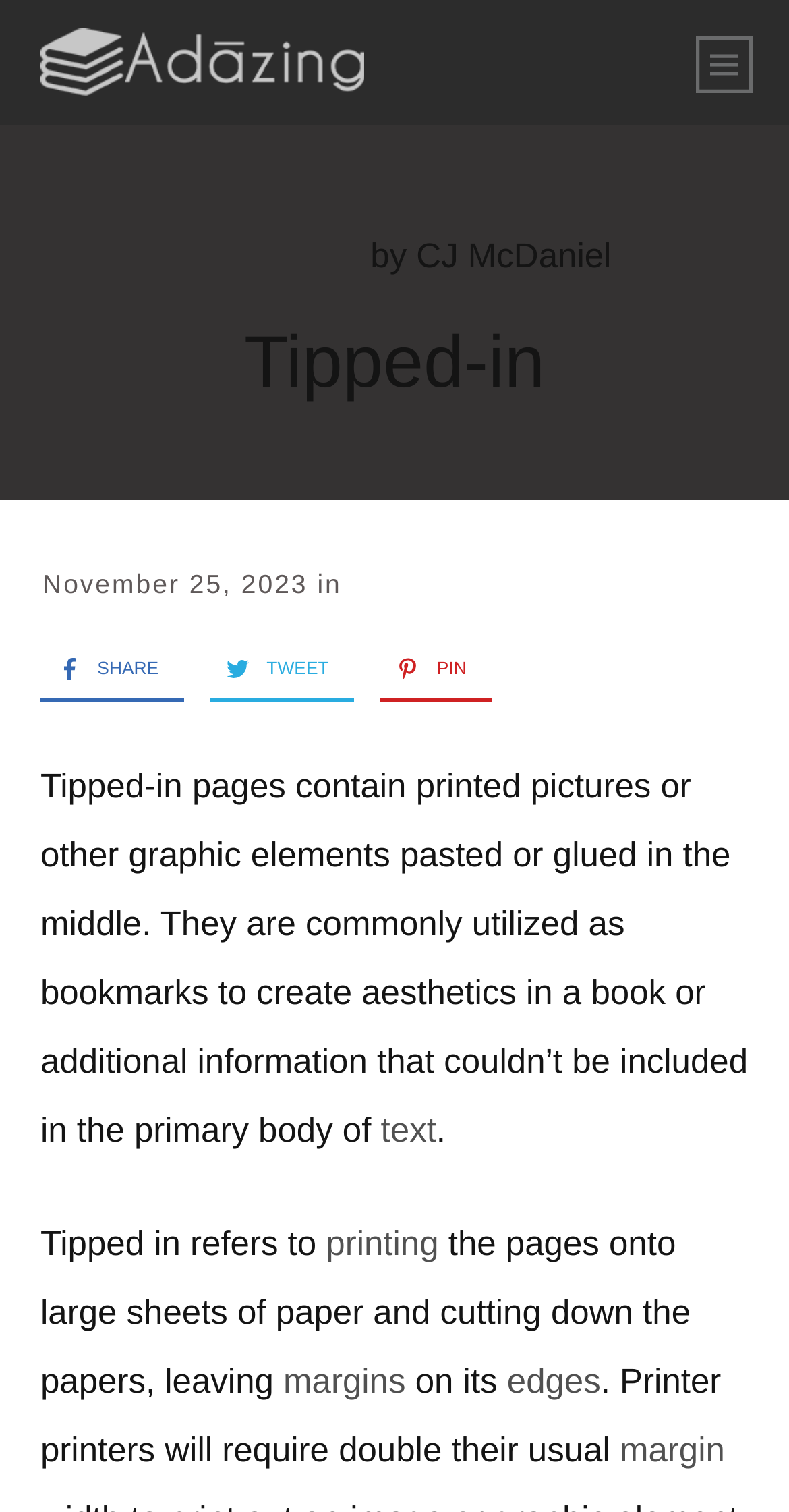Generate an in-depth caption that captures all aspects of the webpage.

This webpage is about the concept of "tipped-in pages" in book design. At the top, there is a heading "Tipped-in" with a link to the same text. Below the heading, there is an author image with a link to the author's name, "CJ McDaniel", and a publication date "November 25, 2023". 

On the top-right corner, there are three social media links: "SHARE", "TWEET", and "PIN", each accompanied by a small icon. 

The main content of the webpage is a descriptive text about tipped-in pages, which are blank pages with an image or graphic element glued or pasted to the center. The text explains that these pages are used as bookmarks to add aesthetics to a book or provide additional information that couldn't be included in the primary body of the text. 

There are several links within the text, including "text", "printing", "margins", and "edges", which provide further information on related topics. The text also mentions that printers require double their usual margin when working with tipped-in pages.